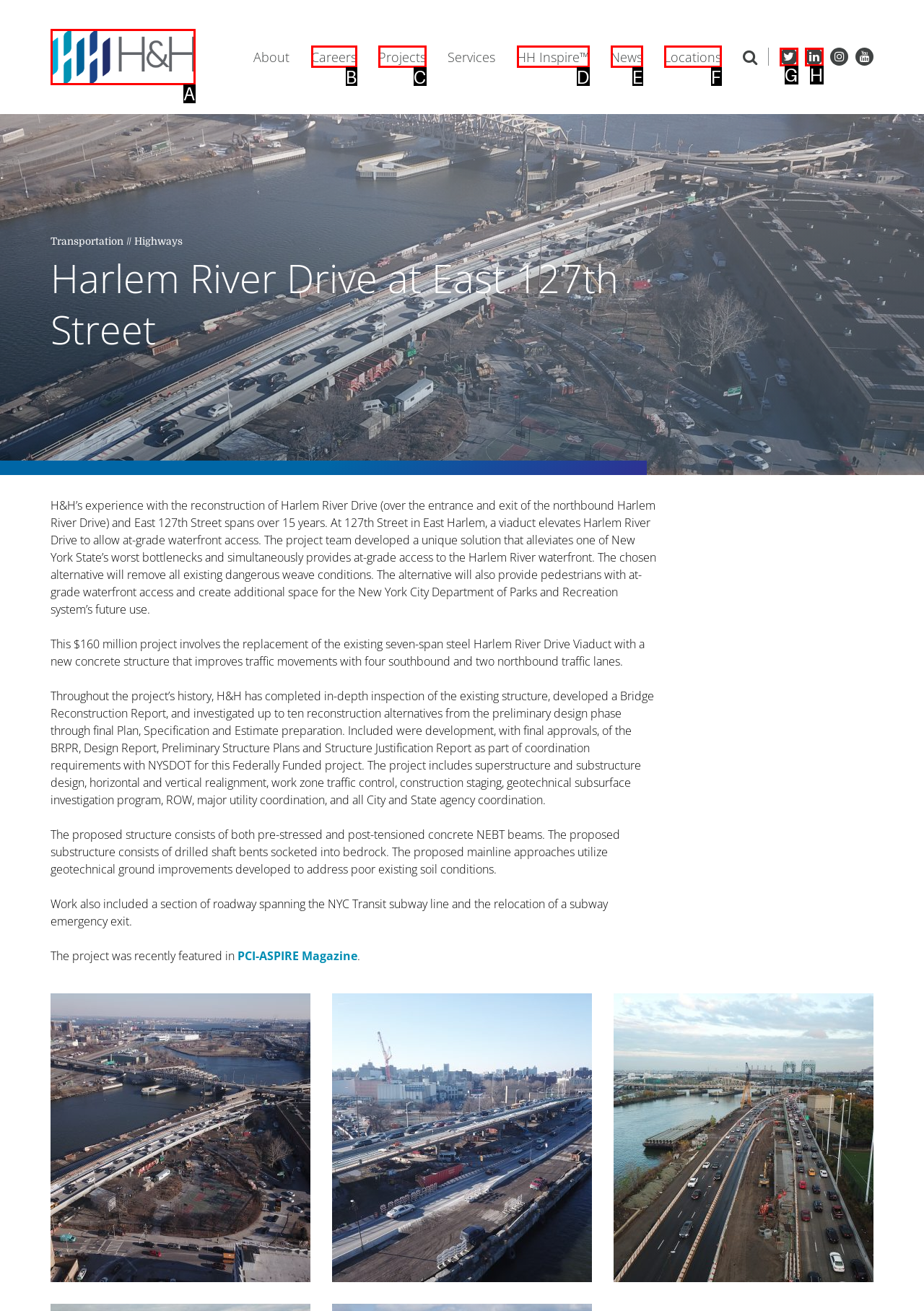Determine which HTML element corresponds to the description: HH Inspire™. Provide the letter of the correct option.

D